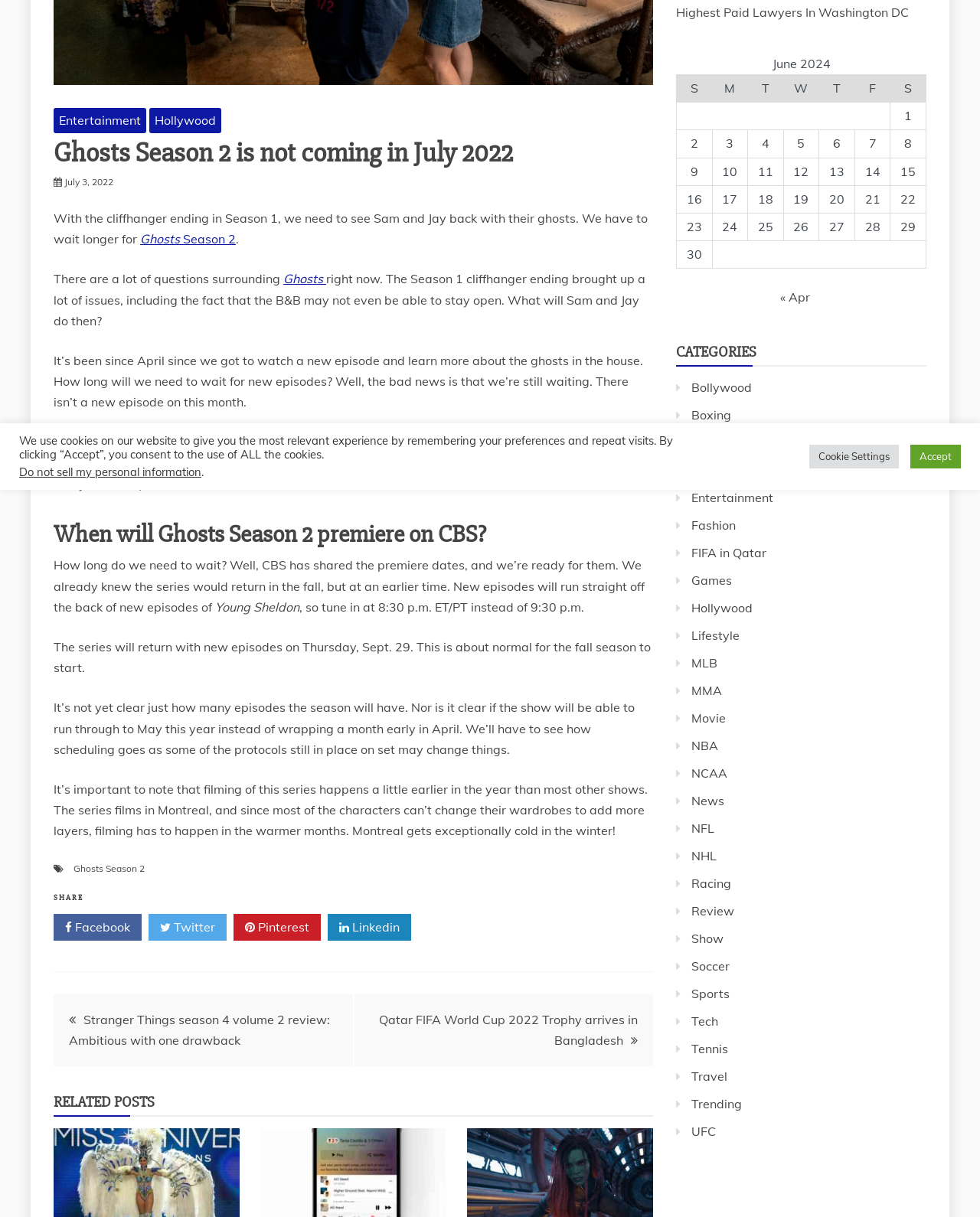For the following element description, predict the bounding box coordinates in the format (top-left x, top-left y, bottom-right x, bottom-right y). All values should be floating point numbers between 0 and 1. Description: Ghosts Season 2

[0.143, 0.19, 0.241, 0.203]